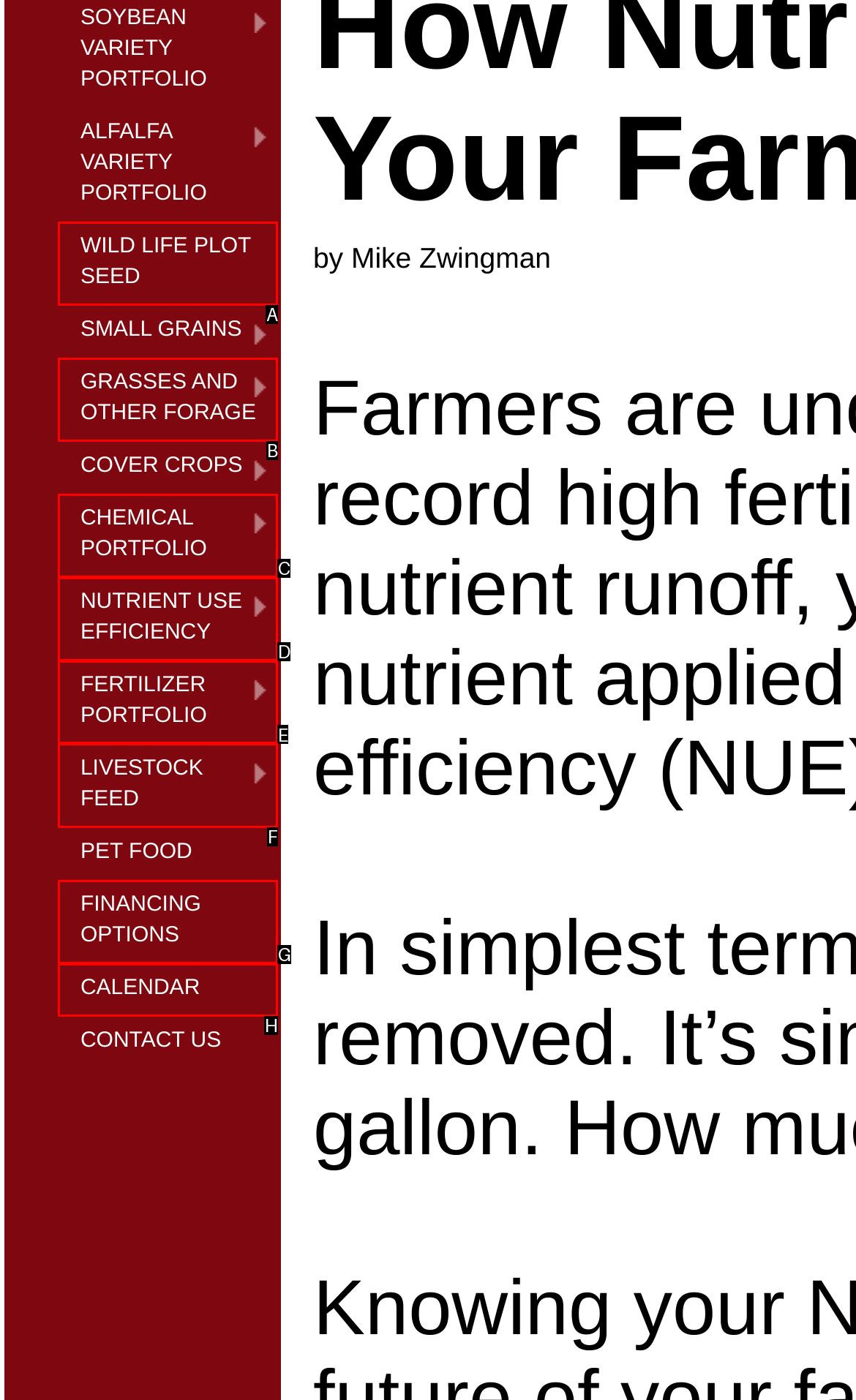Using the description: title="Mara G. Haseltine", find the corresponding HTML element. Provide the letter of the matching option directly.

None